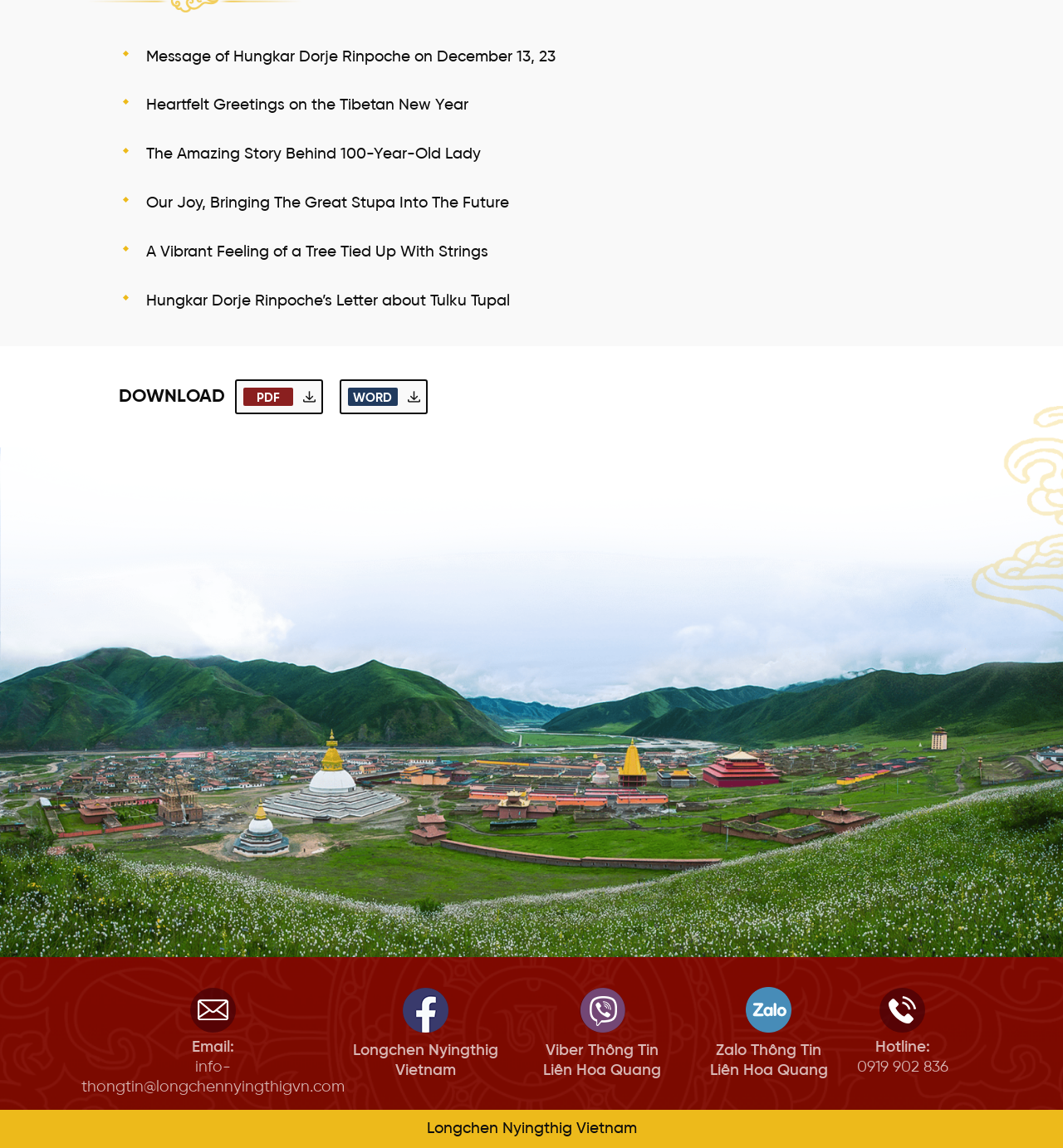Locate the coordinates of the bounding box for the clickable region that fulfills this instruction: "Call the hotline".

[0.806, 0.905, 0.892, 0.937]